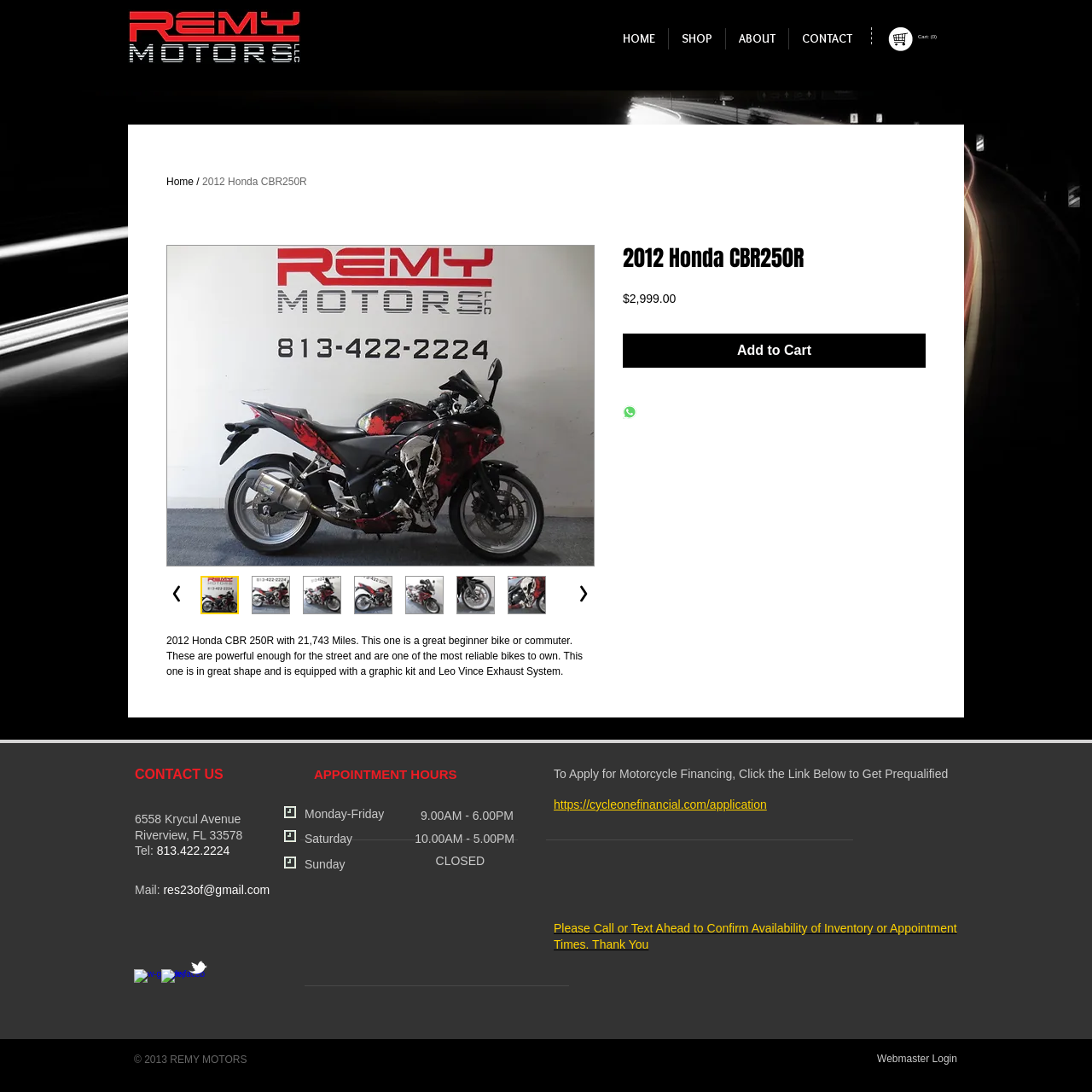Please determine the bounding box coordinates of the element's region to click in order to carry out the following instruction: "Click the 'HOME' link". The coordinates should be four float numbers between 0 and 1, i.e., [left, top, right, bottom].

[0.559, 0.026, 0.612, 0.045]